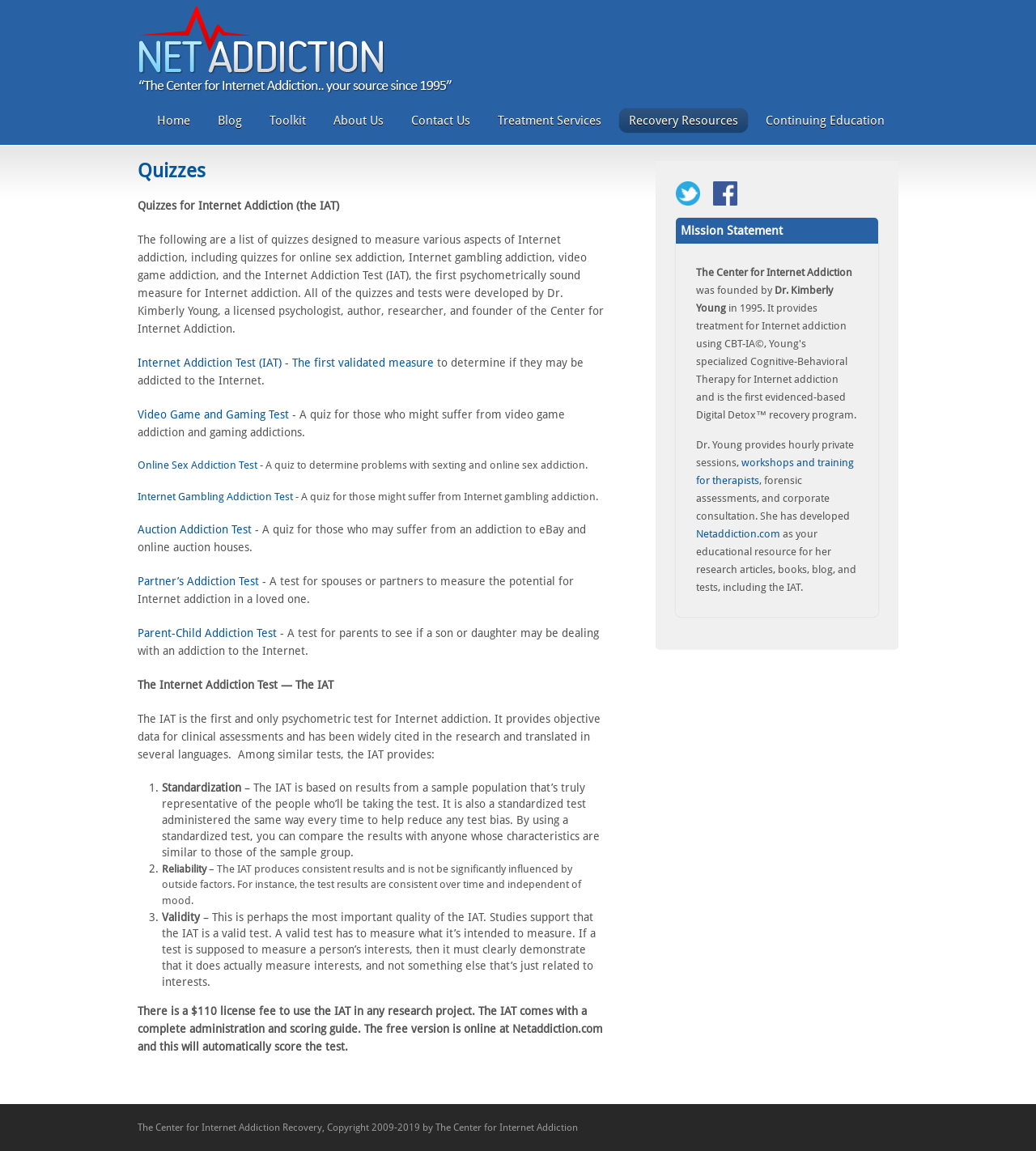Highlight the bounding box coordinates of the element you need to click to perform the following instruction: "Click on the 'Video Game and Gaming Test' link."

[0.133, 0.354, 0.279, 0.366]